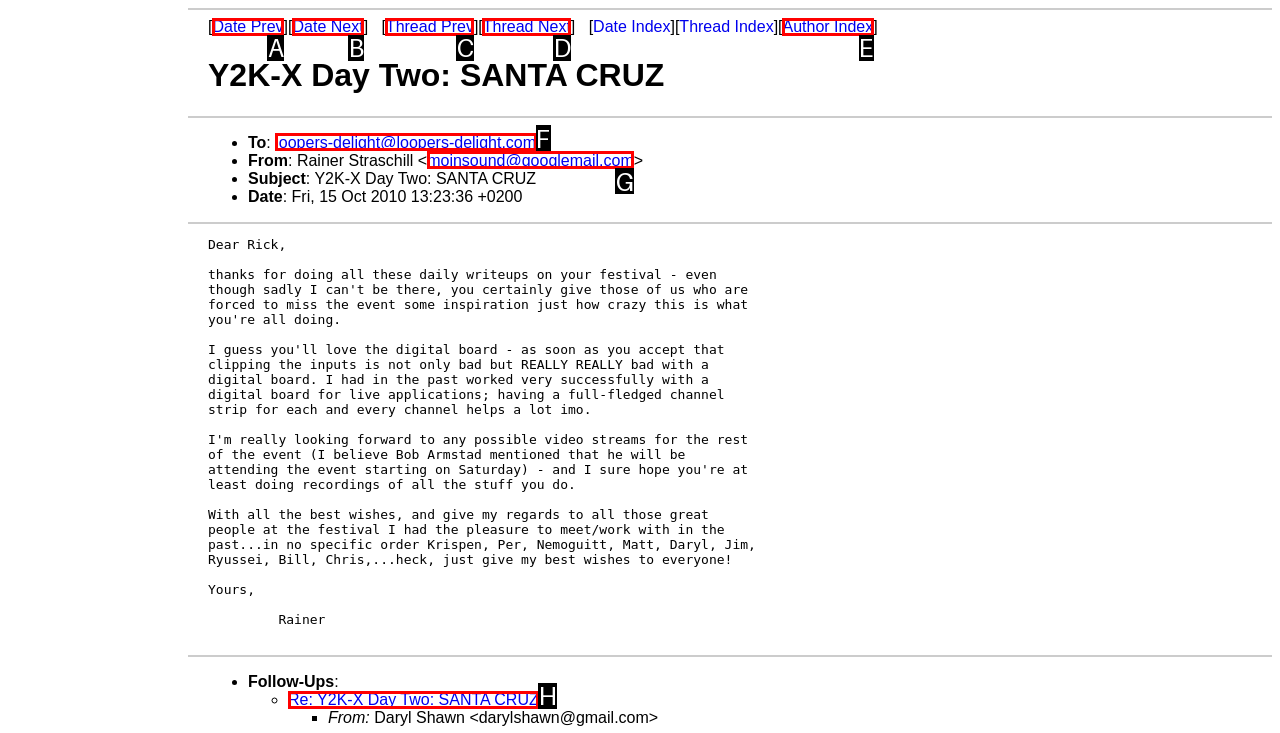To complete the instruction: View the 'Catalog' for line reactors, which HTML element should be clicked?
Respond with the option's letter from the provided choices.

None